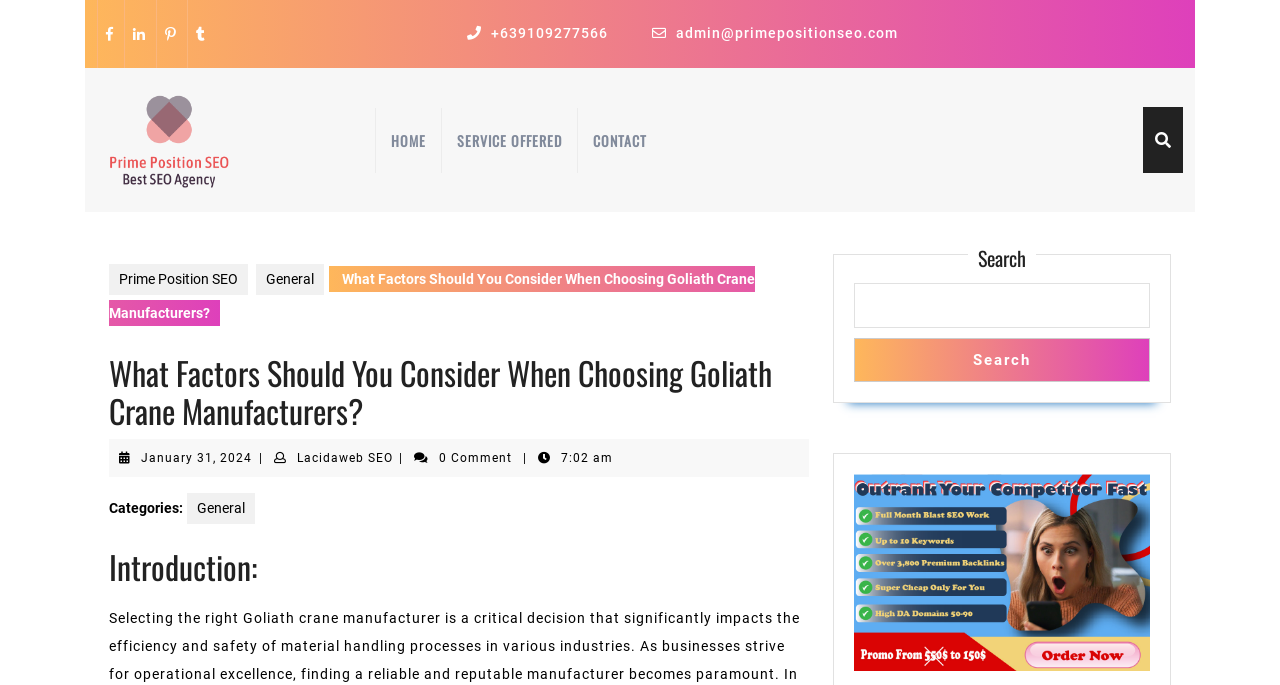Can you find the bounding box coordinates for the element to click on to achieve the instruction: "Go to the HOME page"?

[0.293, 0.157, 0.344, 0.252]